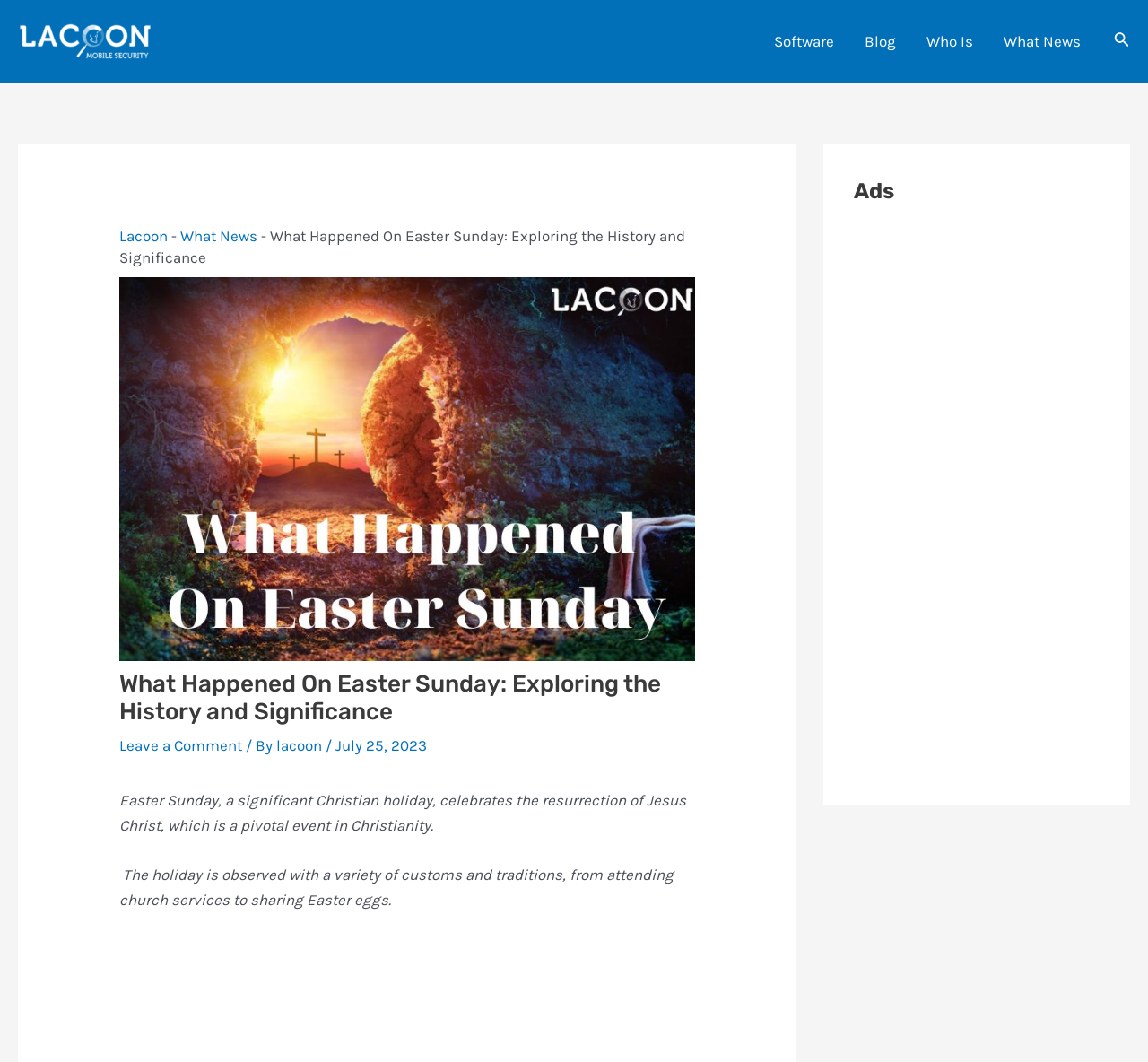Identify the bounding box coordinates of the specific part of the webpage to click to complete this instruction: "Click the Lacoon logo".

[0.016, 0.014, 0.133, 0.063]